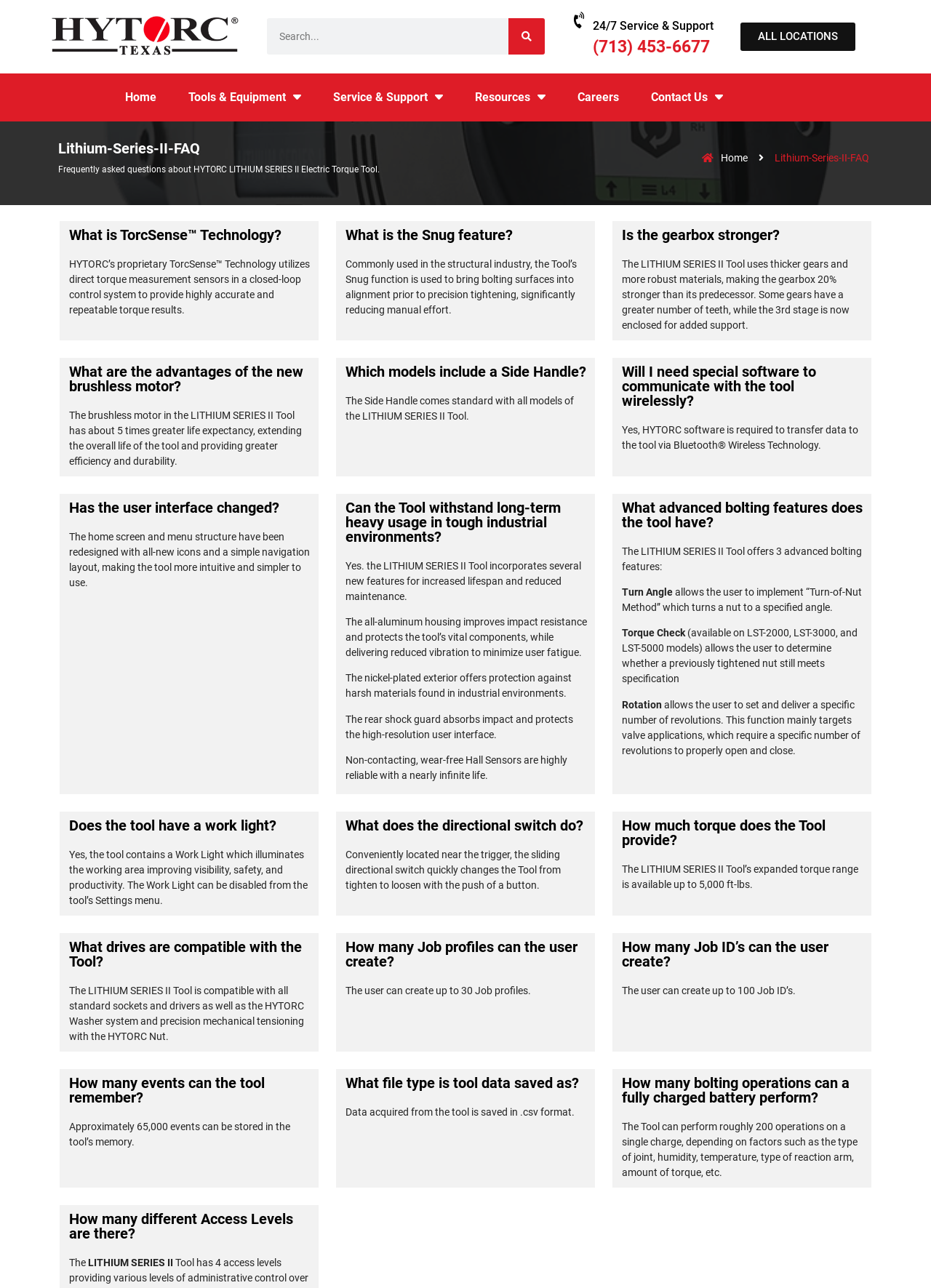What is the Snug feature used for?
Answer briefly with a single word or phrase based on the image.

Bringing bolting surfaces into alignment